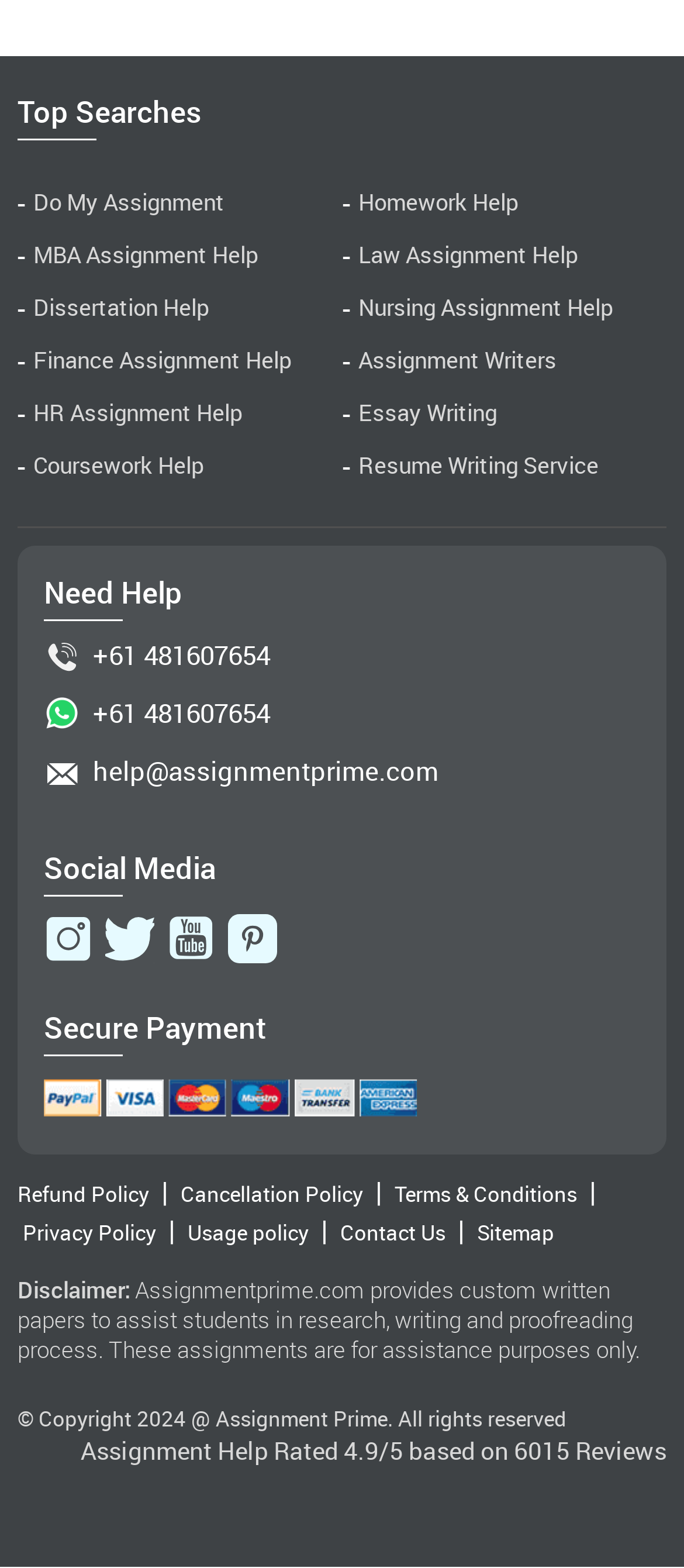What is the purpose of the 'Health and safety' activity?
Please provide a comprehensive answer to the question based on the webpage screenshot.

According to the webpage, the health and safety activity is focused on providing the best training to guide employees about health and safety working conditions, which is essential for the overall development of the organization.